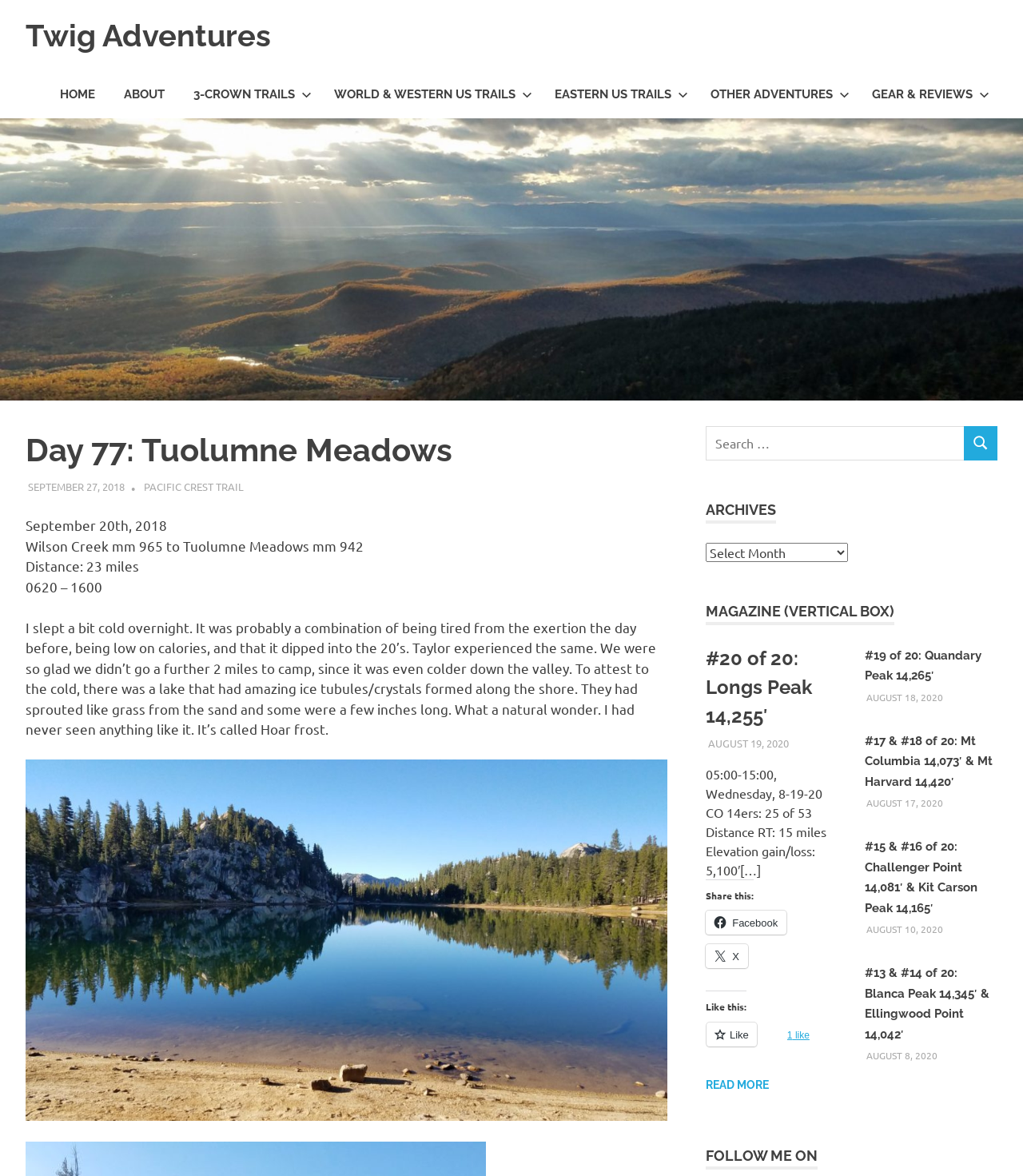Provide the bounding box coordinates of the HTML element this sentence describes: "Other Adventures". The bounding box coordinates consist of four float numbers between 0 and 1, i.e., [left, top, right, bottom].

[0.68, 0.061, 0.838, 0.1]